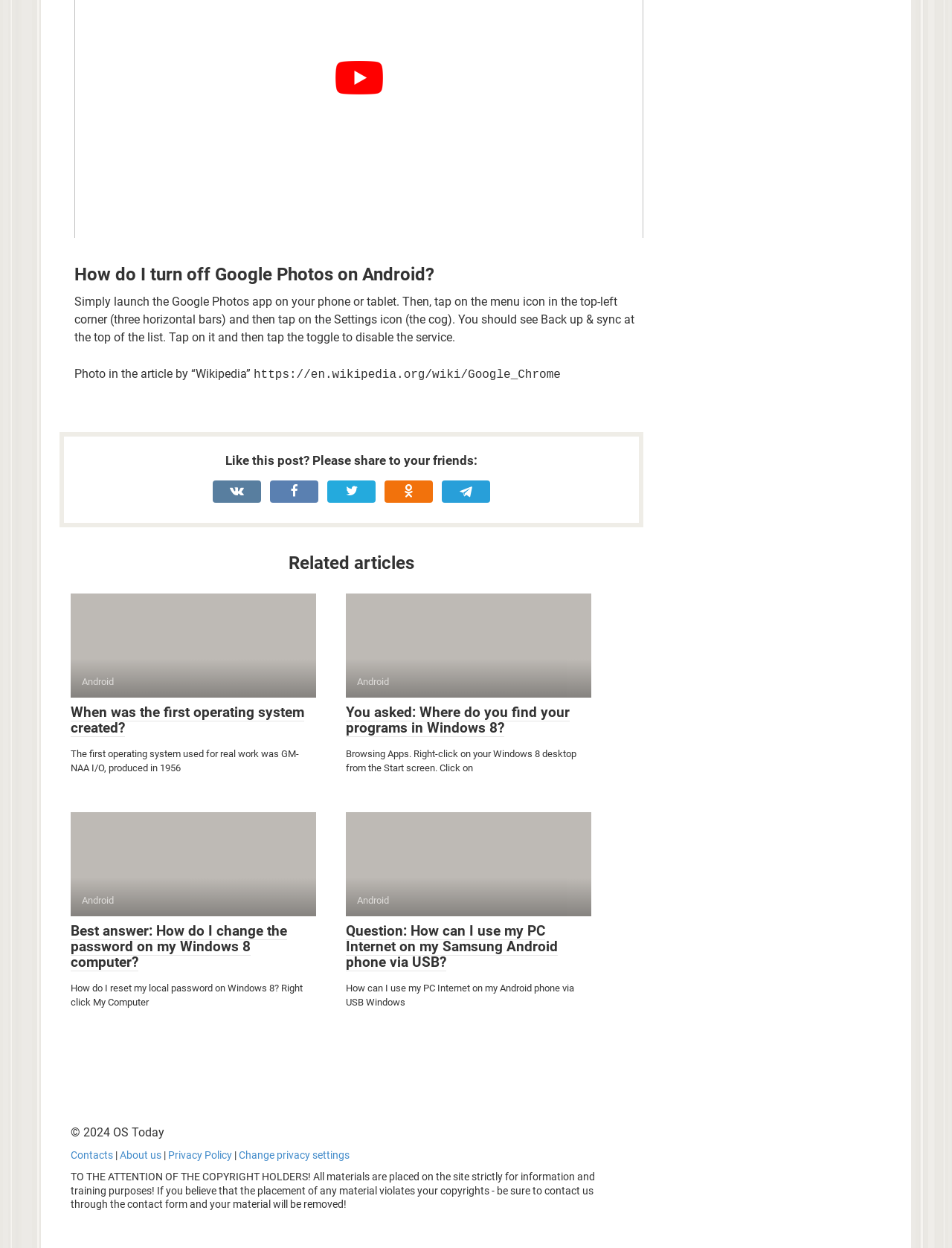What is the purpose of the website OS Today?
Please answer the question with as much detail as possible using the screenshot.

The answer can be found in the disclaimer at the bottom of the webpage, which states that all materials on the site are placed strictly for information and training purposes.